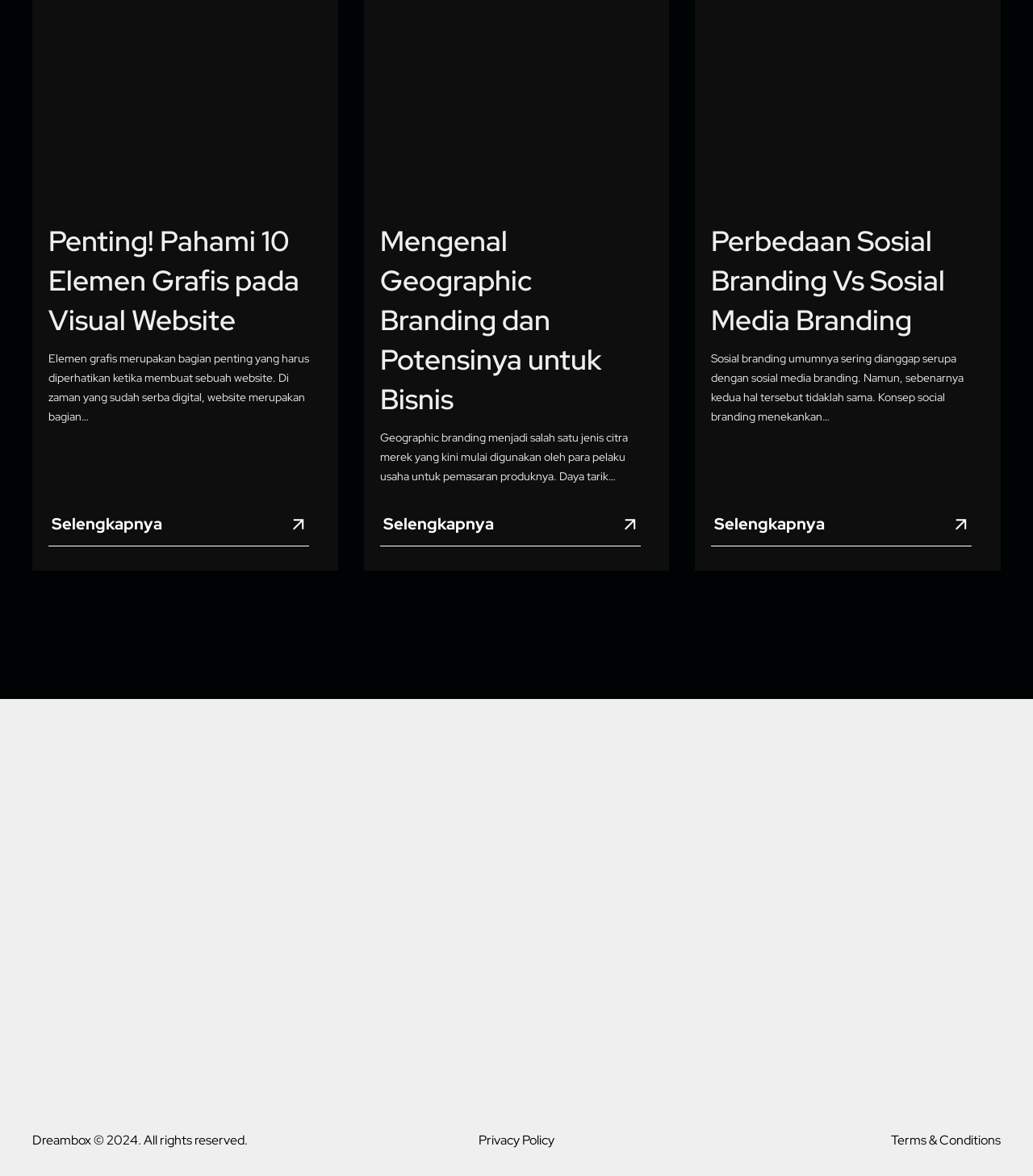Find the bounding box coordinates of the area that needs to be clicked in order to achieve the following instruction: "Contact Dreambox". The coordinates should be specified as four float numbers between 0 and 1, i.e., [left, top, right, bottom].

[0.762, 0.647, 0.942, 0.688]